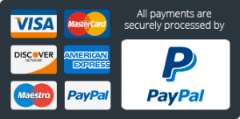Generate a detailed narrative of the image.

The image displays various payment method icons, including widely recognized brands such as Visa, MasterCard, Discover, American Express, and Maestro, alongside a PayPal logo. Beneath these icons, a reassuring message states, "All payments are securely processed by PayPal," emphasizing the commitment to secure and trusted transactions. This visual reinforces the reliability of the payment options offered, catering to a diverse range of customer preferences for safe online purchases.